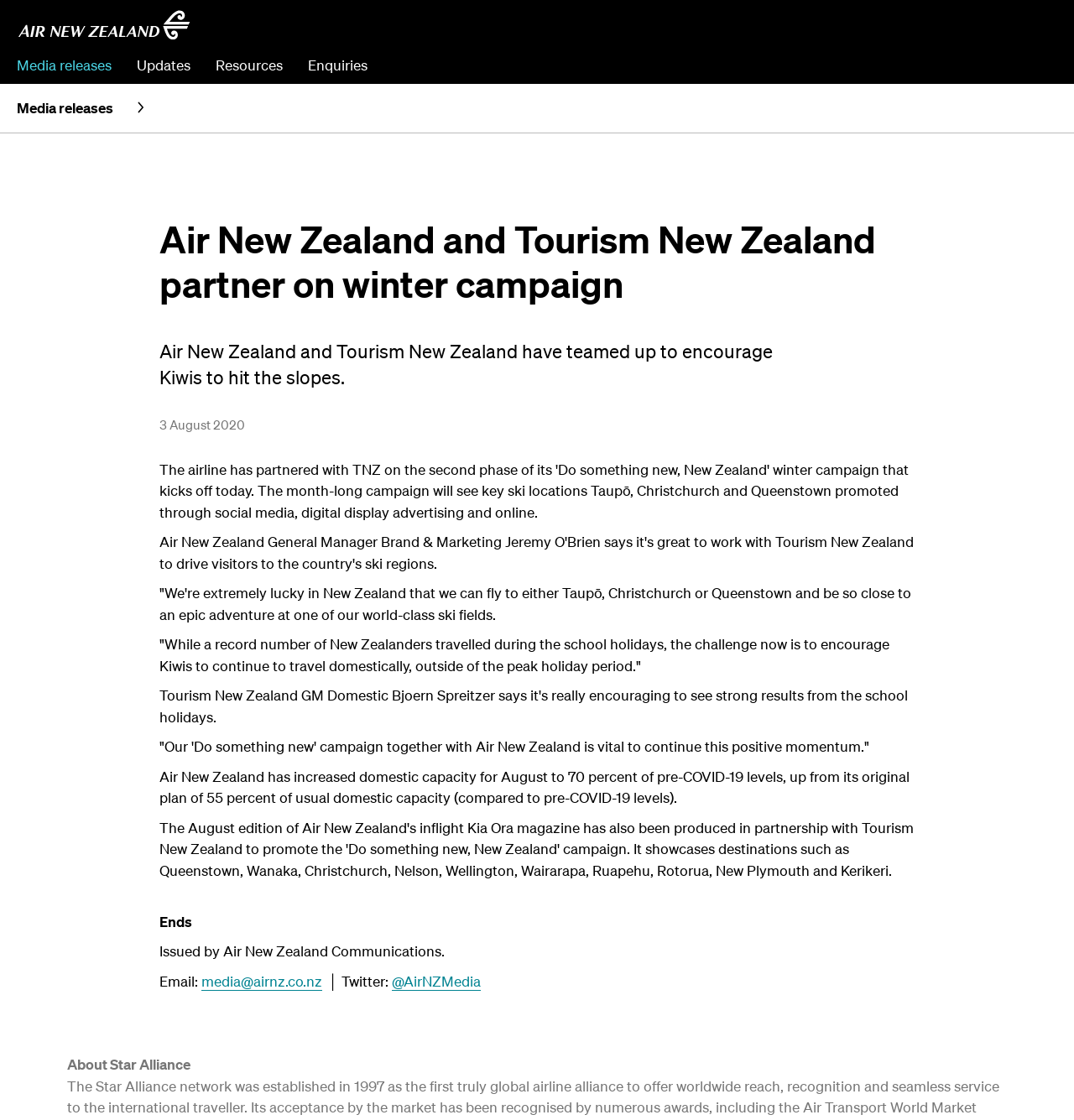What is the name of the airline partnering with Tourism New Zealand?
Please describe in detail the information shown in the image to answer the question.

The answer can be found by looking at the logo image at the top left of the webpage, which is described as 'Air New Zealand'. This logo is also linked to the 'header.logo-aria' element, indicating that it is a prominent feature of the webpage.